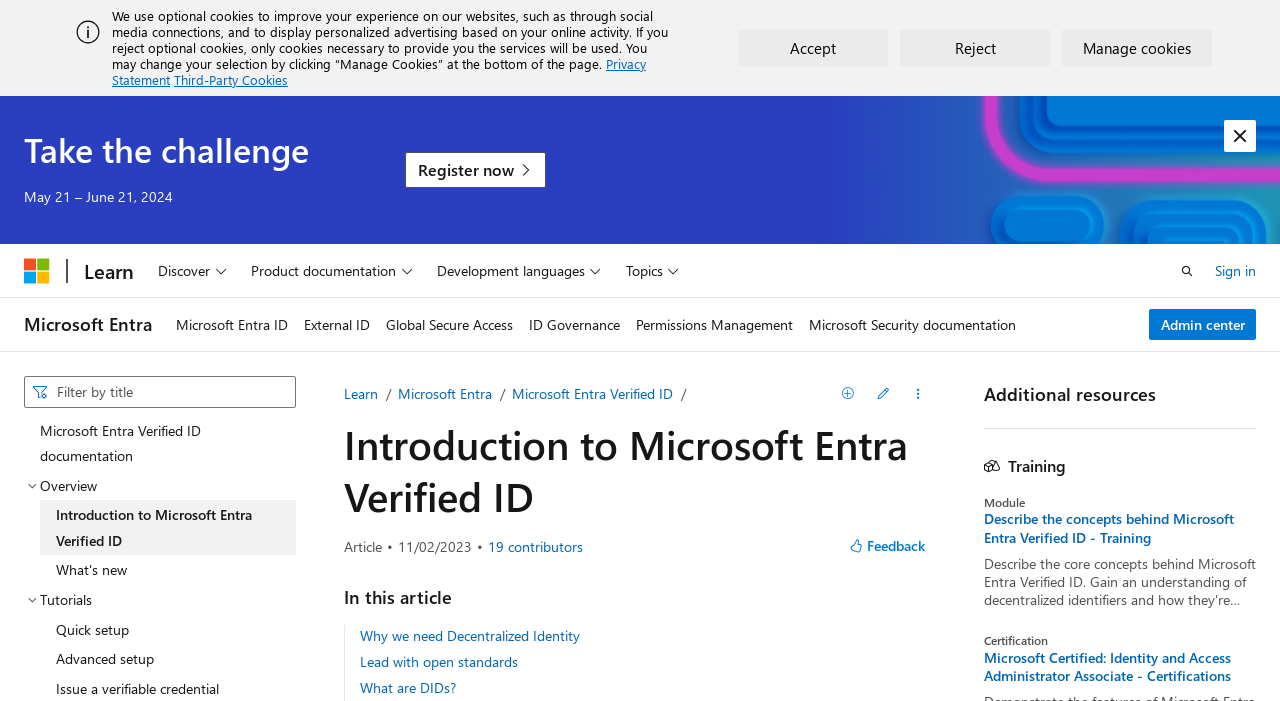Refer to the image and provide an in-depth answer to the question:
What is the purpose of the 'Manage Cookies' button?

The 'Manage Cookies' button is located at the bottom of the page, and its purpose is to allow users to manage their cookie preferences. This is evident from the surrounding text, which explains that optional cookies are used to improve the user experience and display personalized advertising.